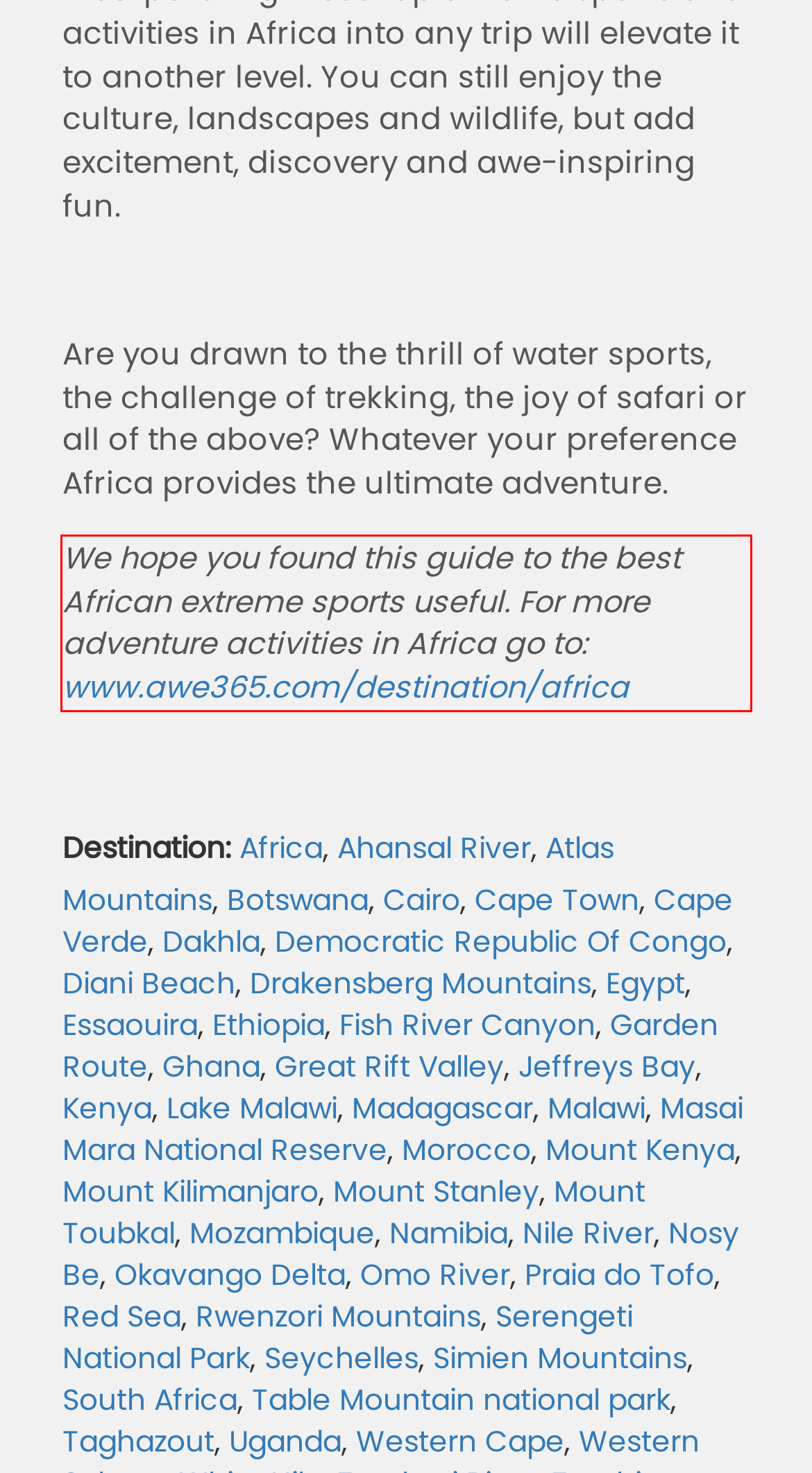Analyze the webpage screenshot and use OCR to recognize the text content in the red bounding box.

We hope you found this guide to the best African extreme sports useful. For more adventure activities in Africa go to: www.awe365.com/destination/africa